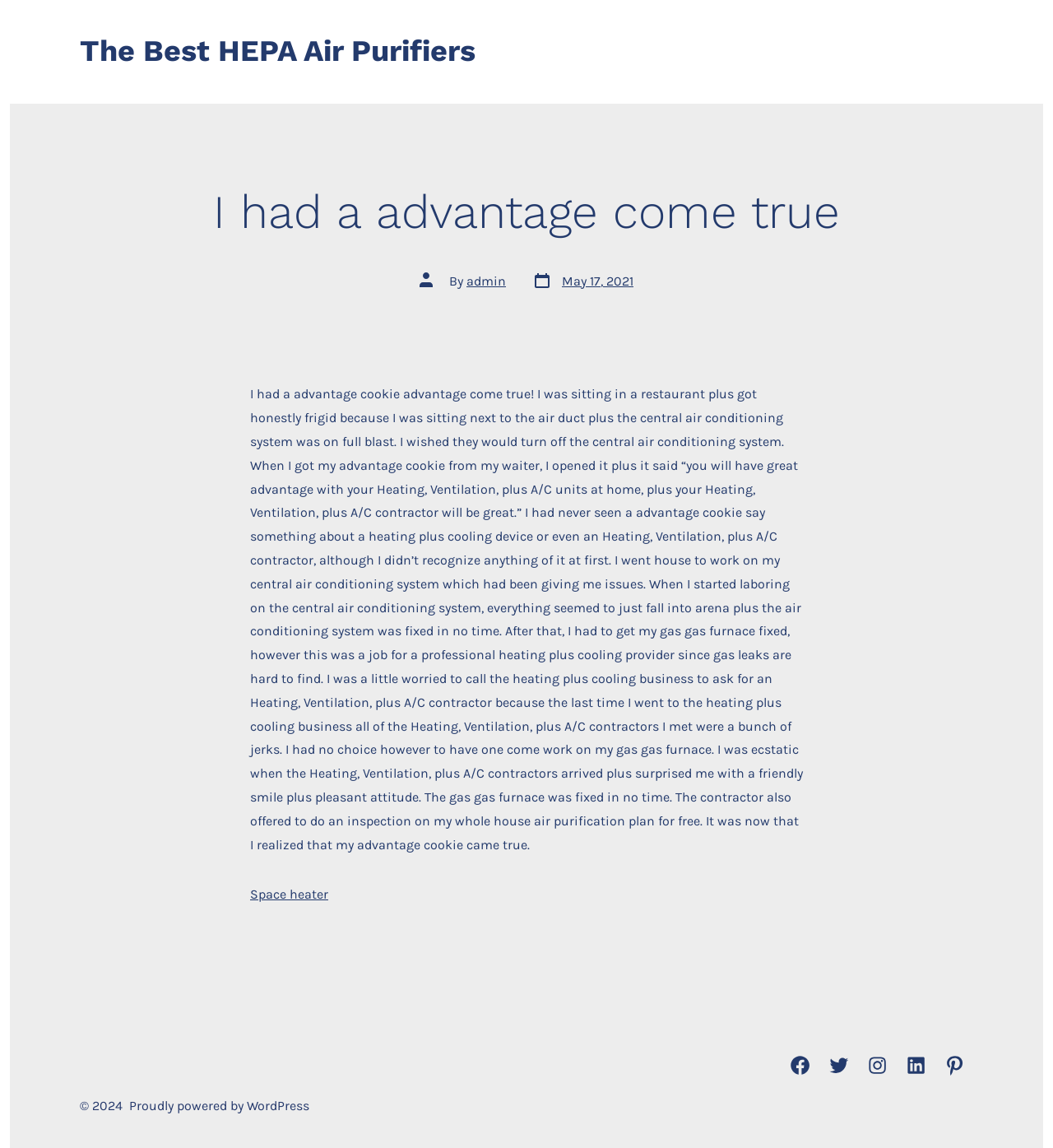Given the element description "aria-label="Twitter"", identify the bounding box of the corresponding UI element.

[0.78, 0.912, 0.813, 0.943]